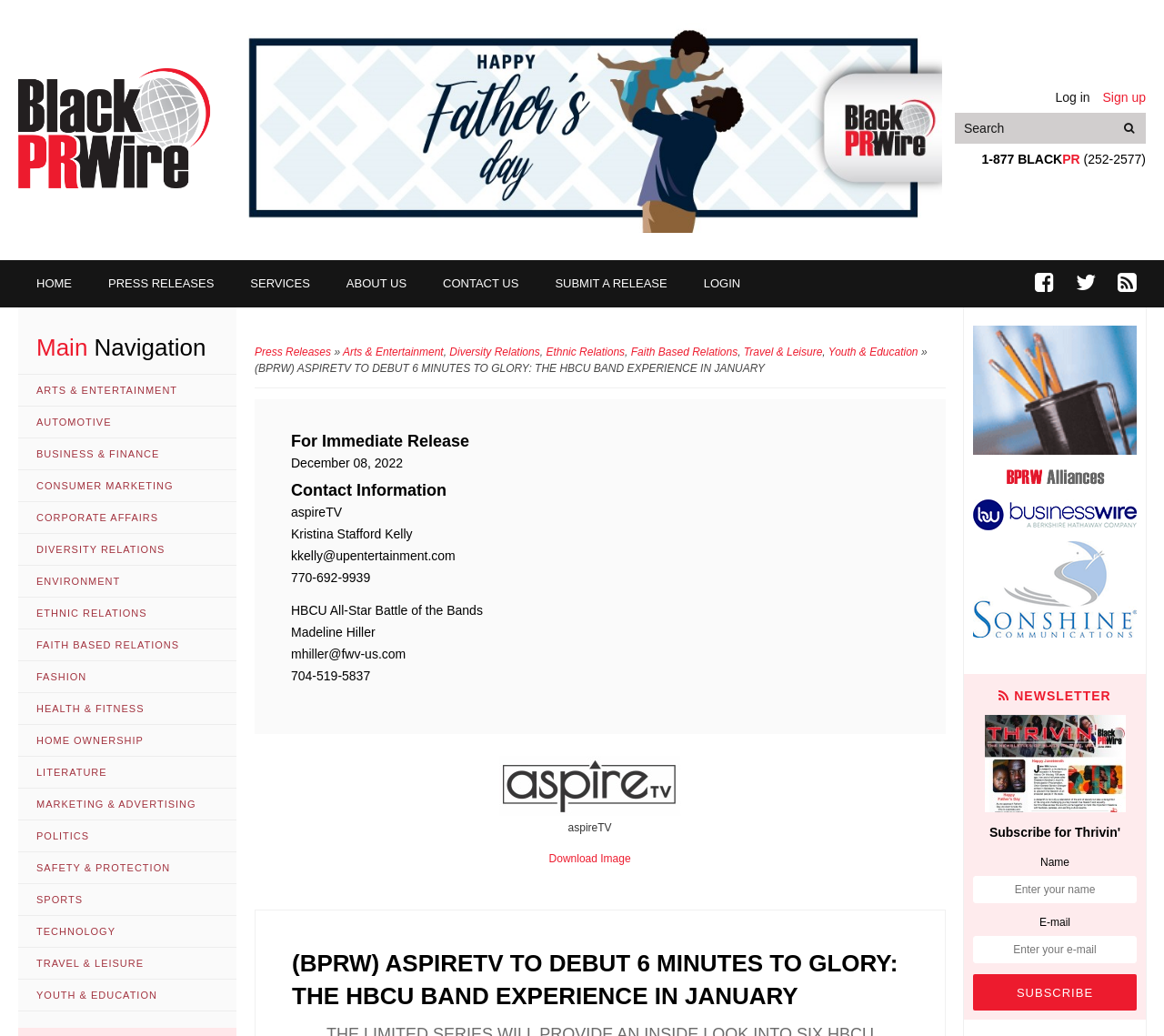Please specify the bounding box coordinates of the clickable region necessary for completing the following instruction: "Search for something". The coordinates must consist of four float numbers between 0 and 1, i.e., [left, top, right, bottom].

[0.956, 0.108, 0.984, 0.138]